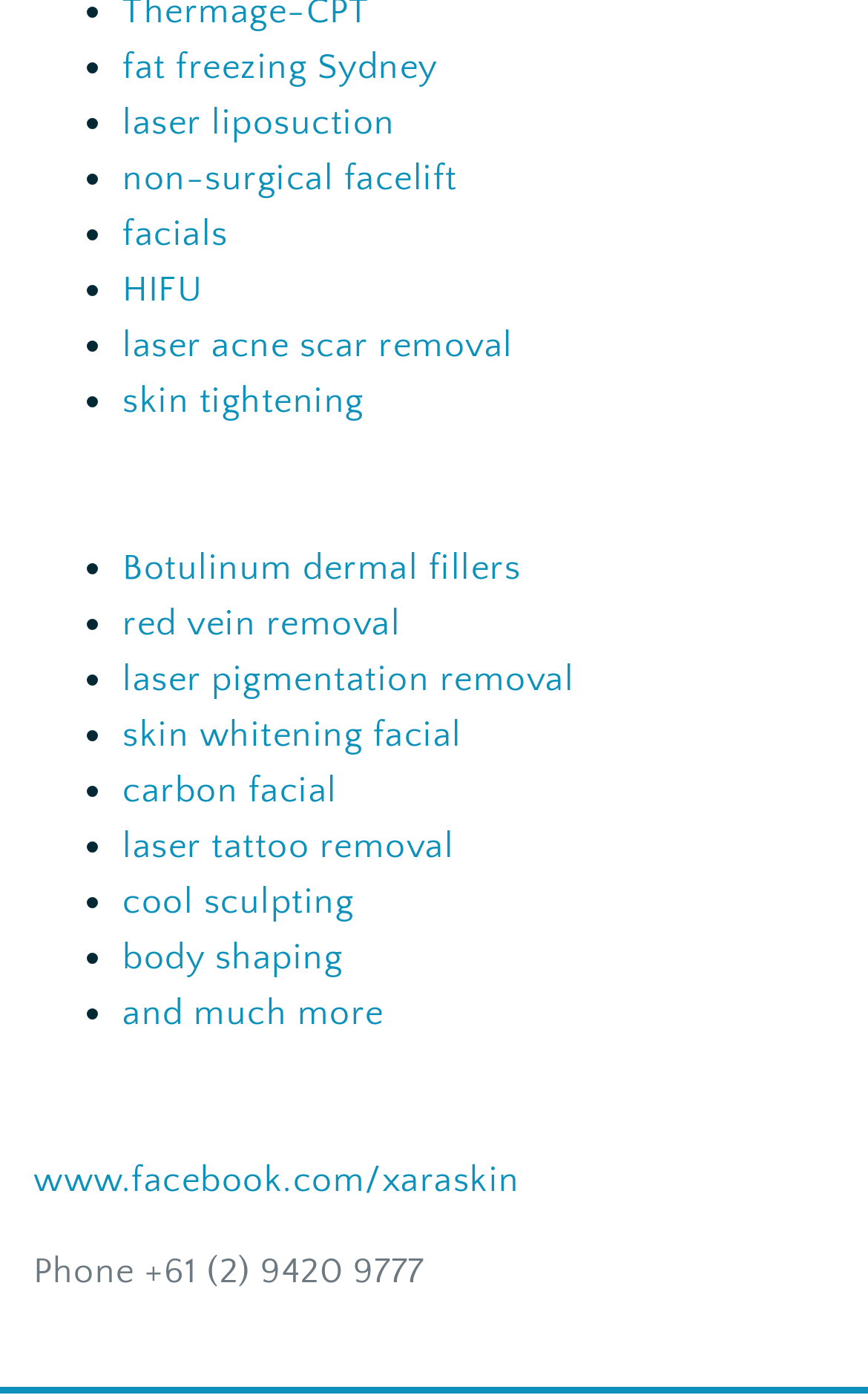What is the focus of the treatments offered by this clinic?
Using the image as a reference, answer with just one word or a short phrase.

Skin and body